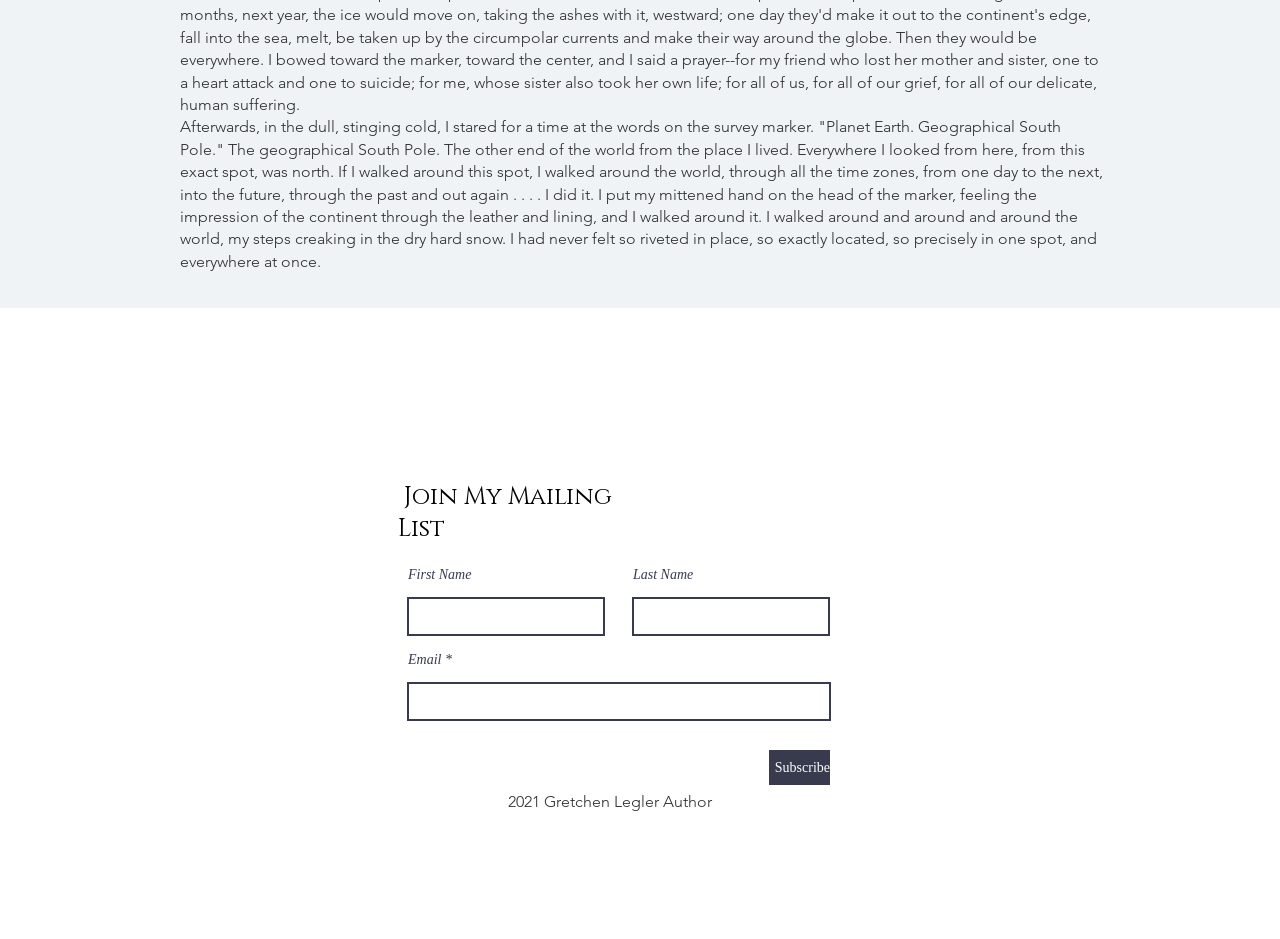What is the author's name?
Look at the image and answer with only one word or phrase.

Gretchen Legler